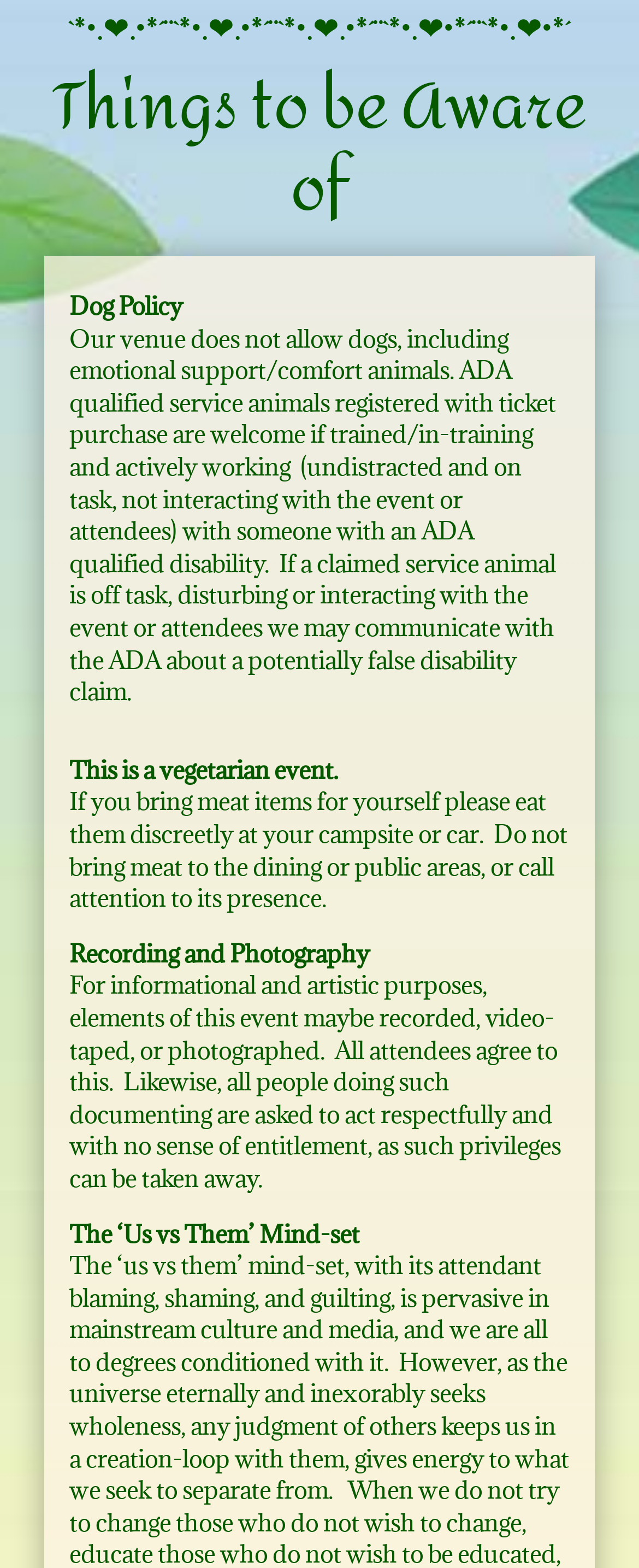Please analyze the image and provide a thorough answer to the question:
What mindset is discouraged at the event?

The webpage discourages the 'us vs them' mindset, which involves blaming, shaming, and guilting, and instead promotes wholeness and unity.